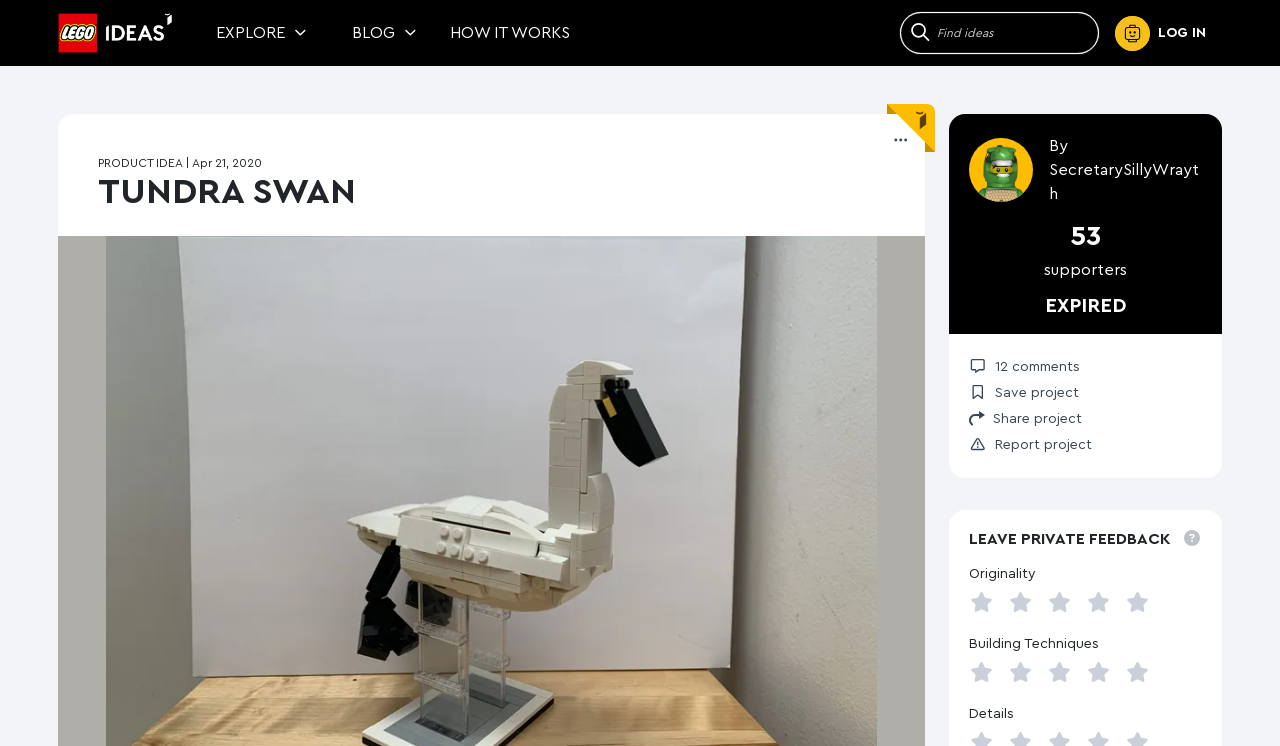Please respond to the question with a concise word or phrase:
What is the purpose of the 'Save' button?

Save project